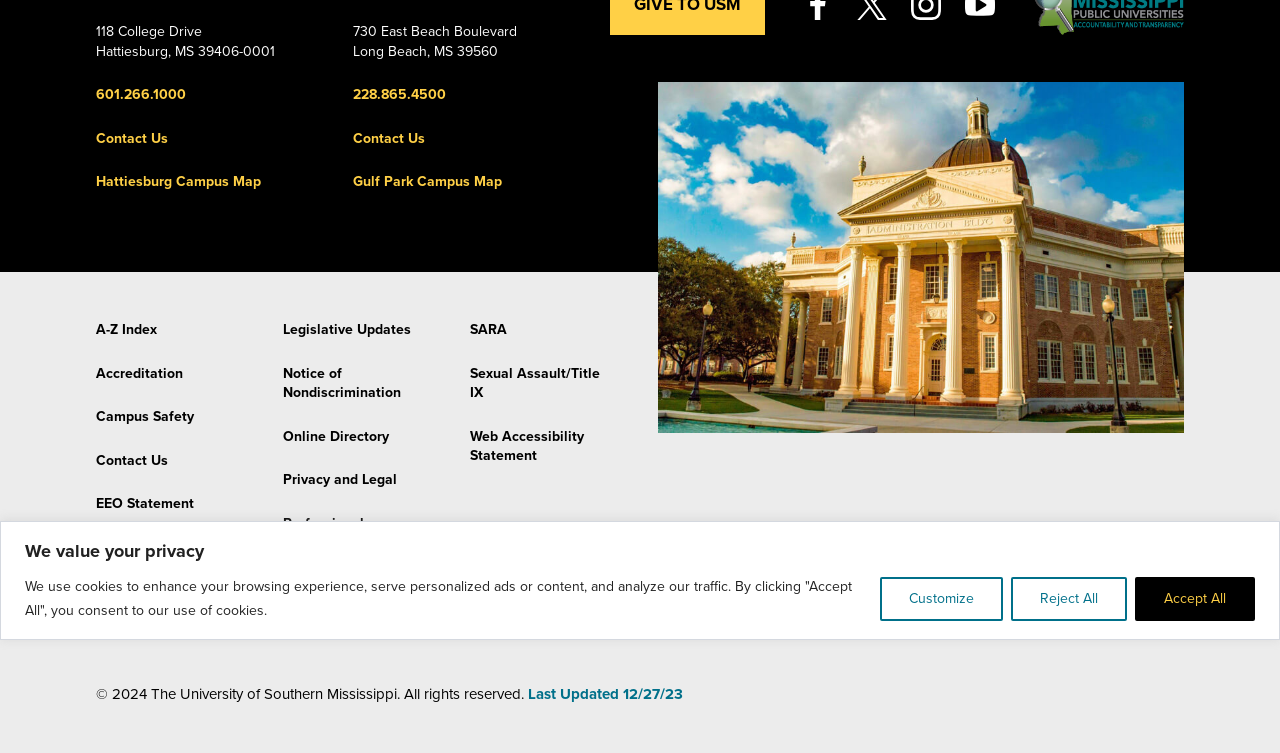Provide the bounding box for the UI element matching this description: "Last Updated 12/27/23".

[0.412, 0.91, 0.534, 0.933]